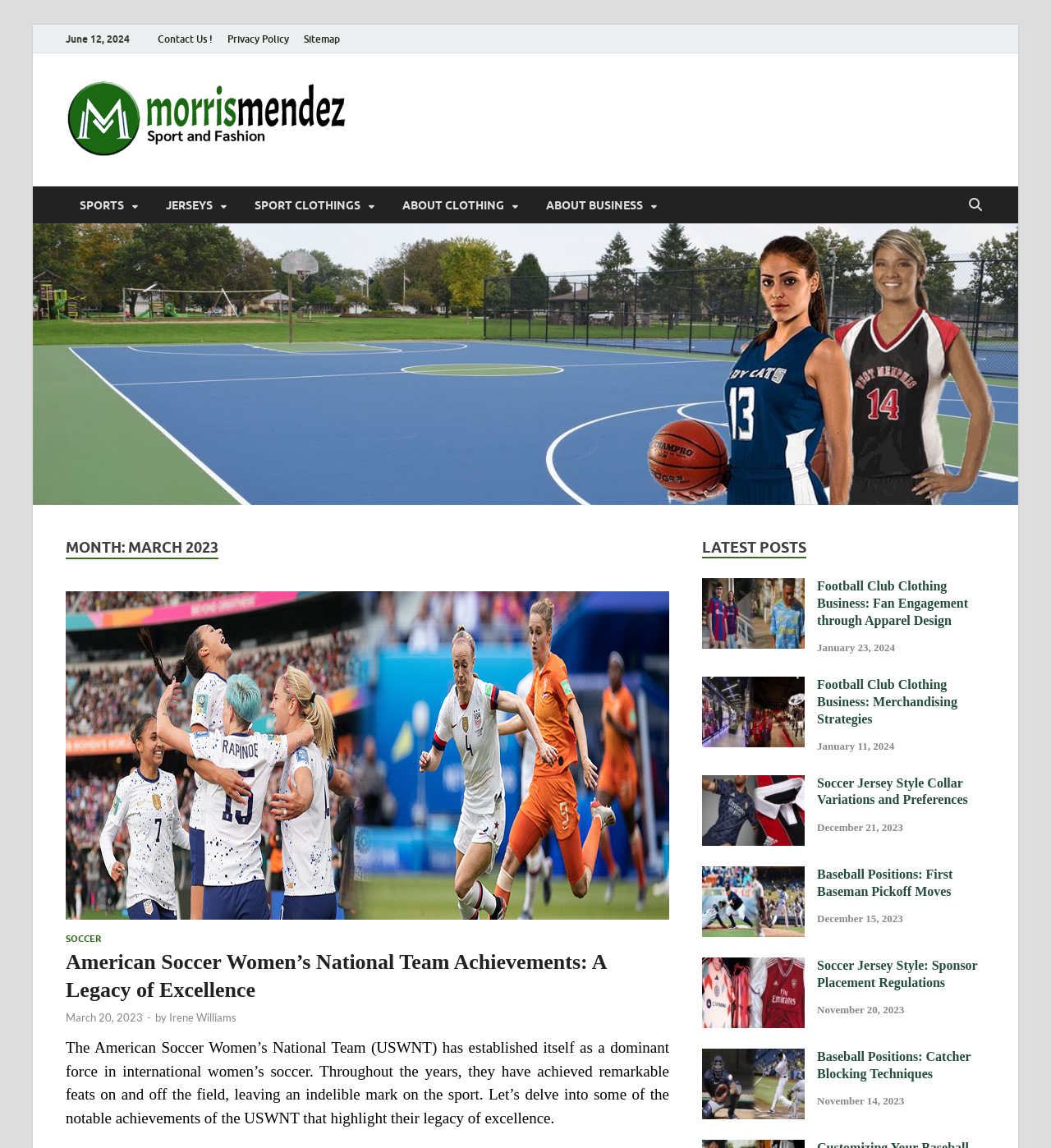Please mark the bounding box coordinates of the area that should be clicked to carry out the instruction: "Read 'American Soccer Women’s National Team Achievements: A Legacy of Excellence' article".

[0.062, 0.515, 0.637, 0.812]